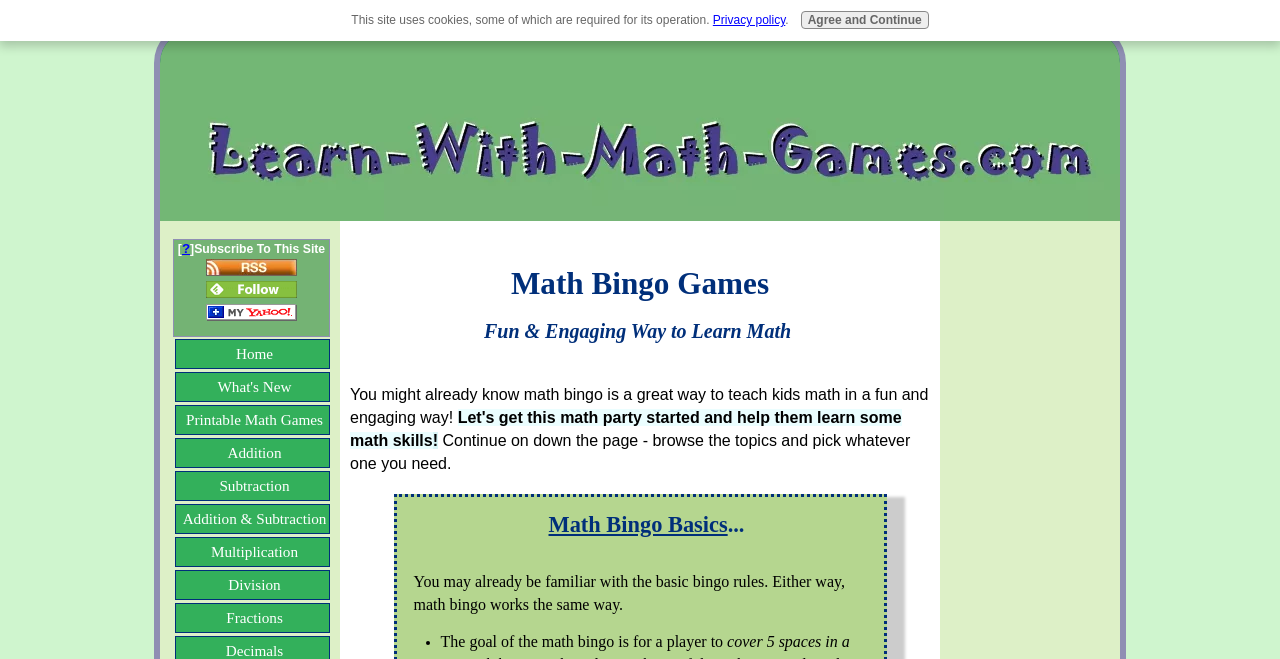Locate the bounding box coordinates of the clickable part needed for the task: "Browse the 'Addition' math games".

[0.137, 0.664, 0.258, 0.71]